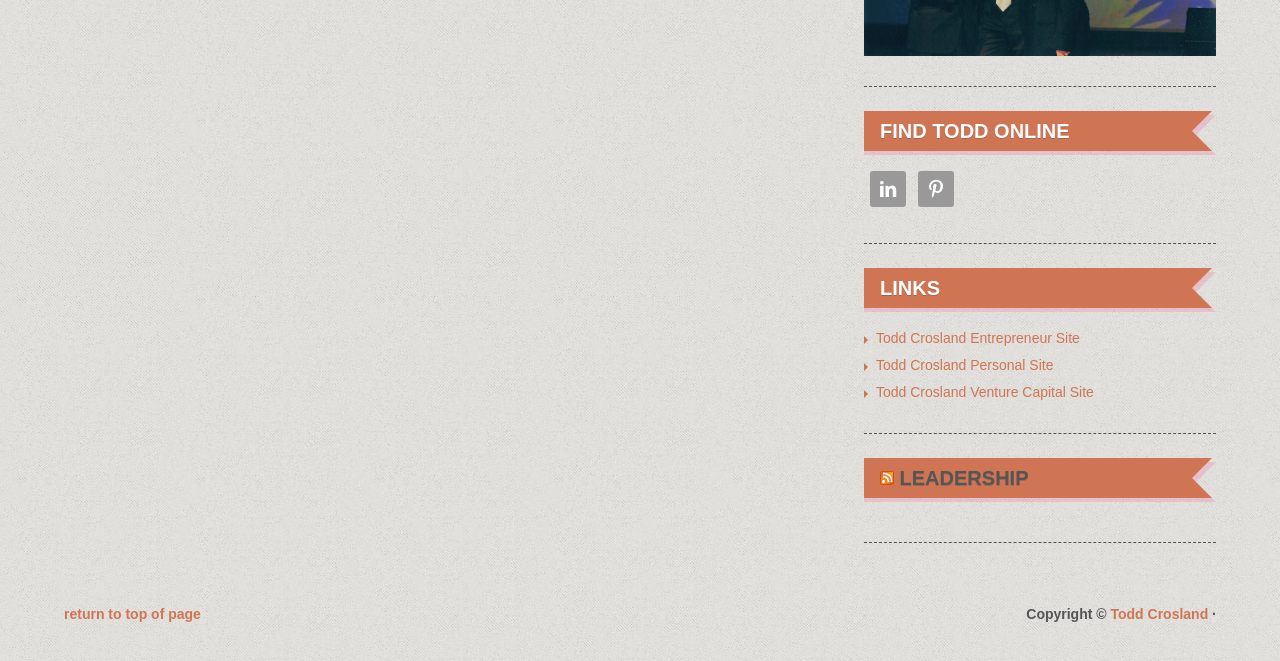How many types of sites does Todd Crosland have?
Using the image as a reference, give a one-word or short phrase answer.

Three